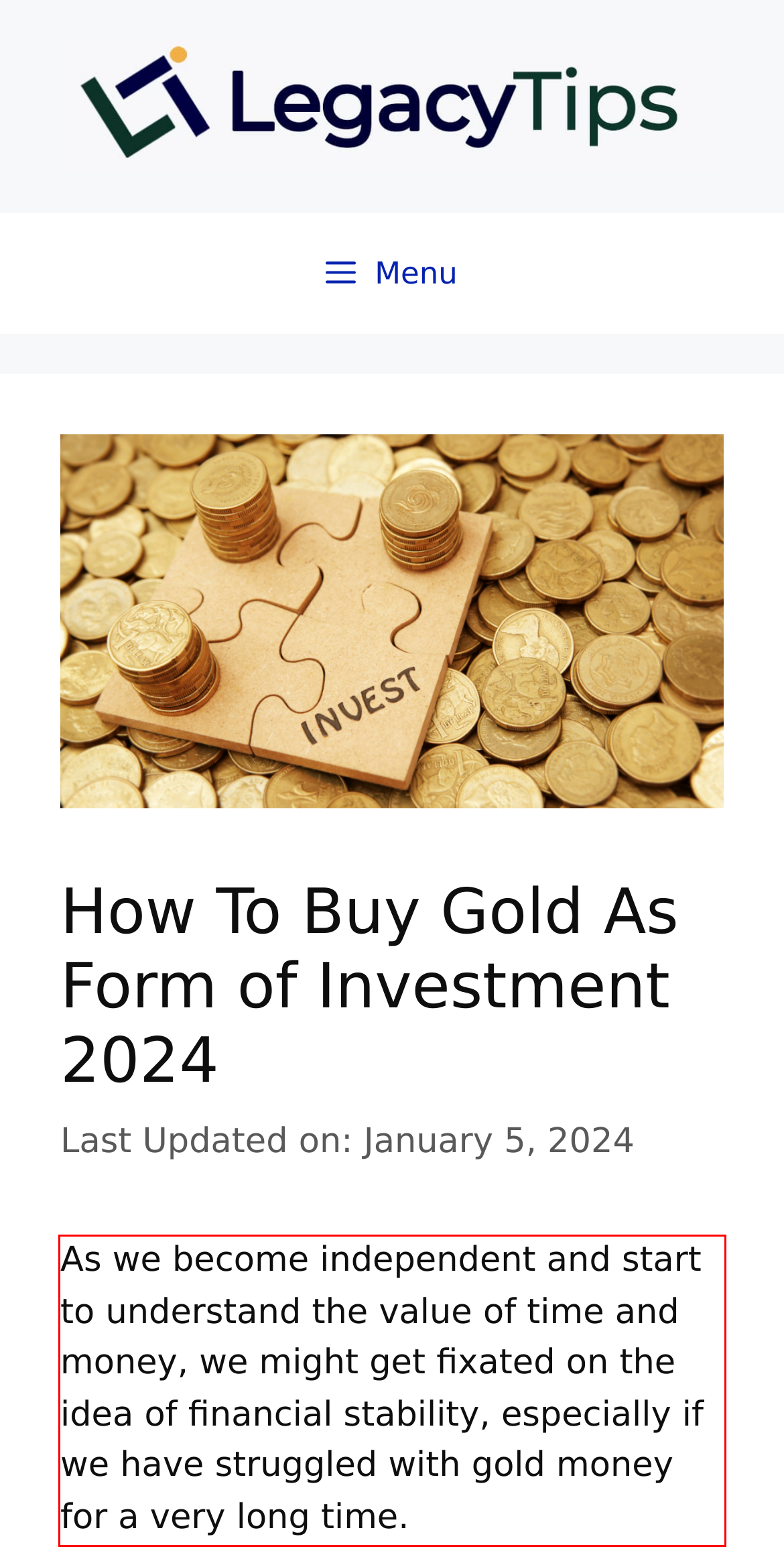Analyze the screenshot of the webpage and extract the text from the UI element that is inside the red bounding box.

As we become independent and start to understand the value of time and money, we might get fixated on the idea of financial stability, especially if we have struggled with gold money for a very long time.